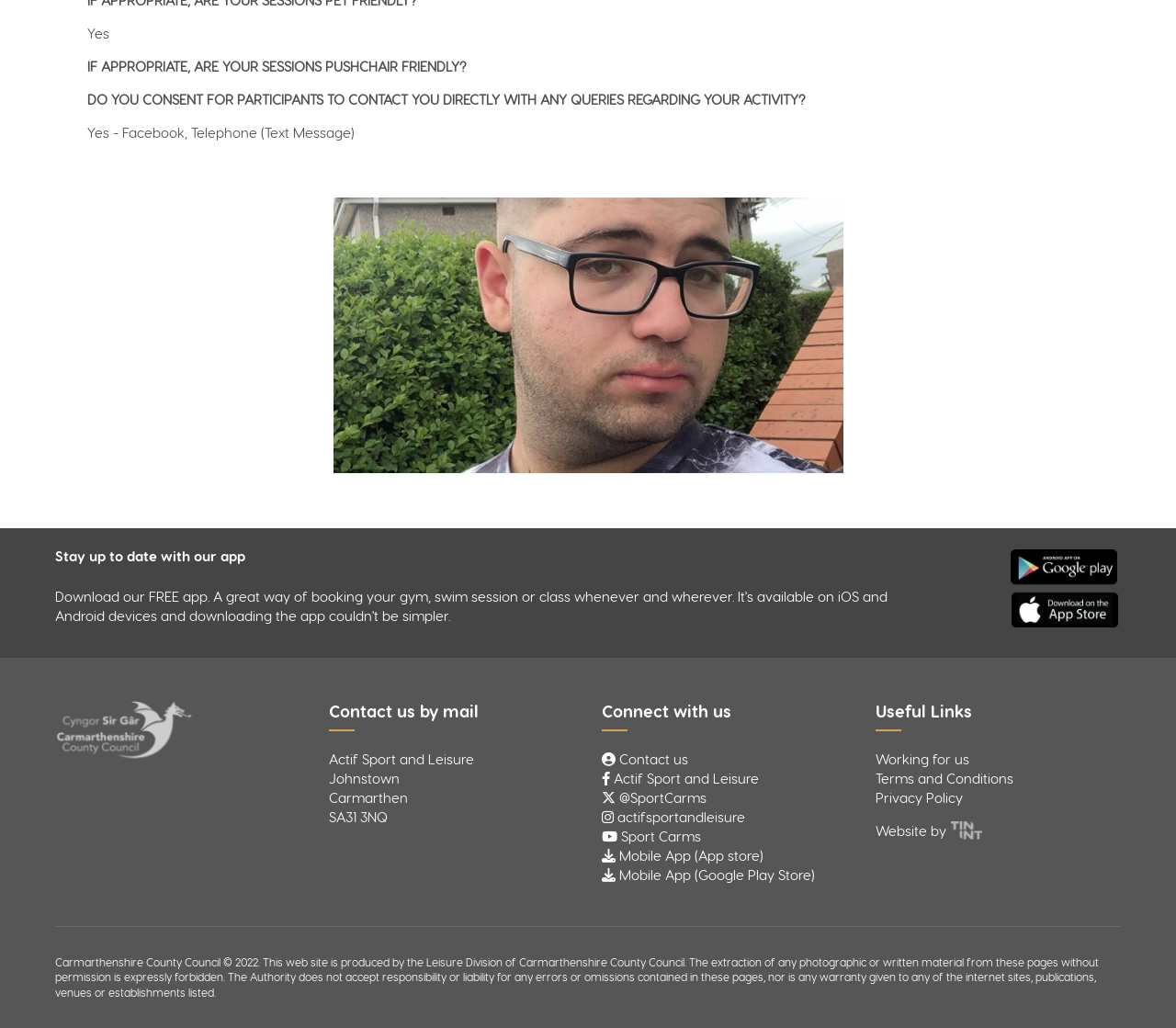Using the description: "Contact us", determine the UI element's bounding box coordinates. Ensure the coordinates are in the format of four float numbers between 0 and 1, i.e., [left, top, right, bottom].

[0.512, 0.73, 0.585, 0.746]